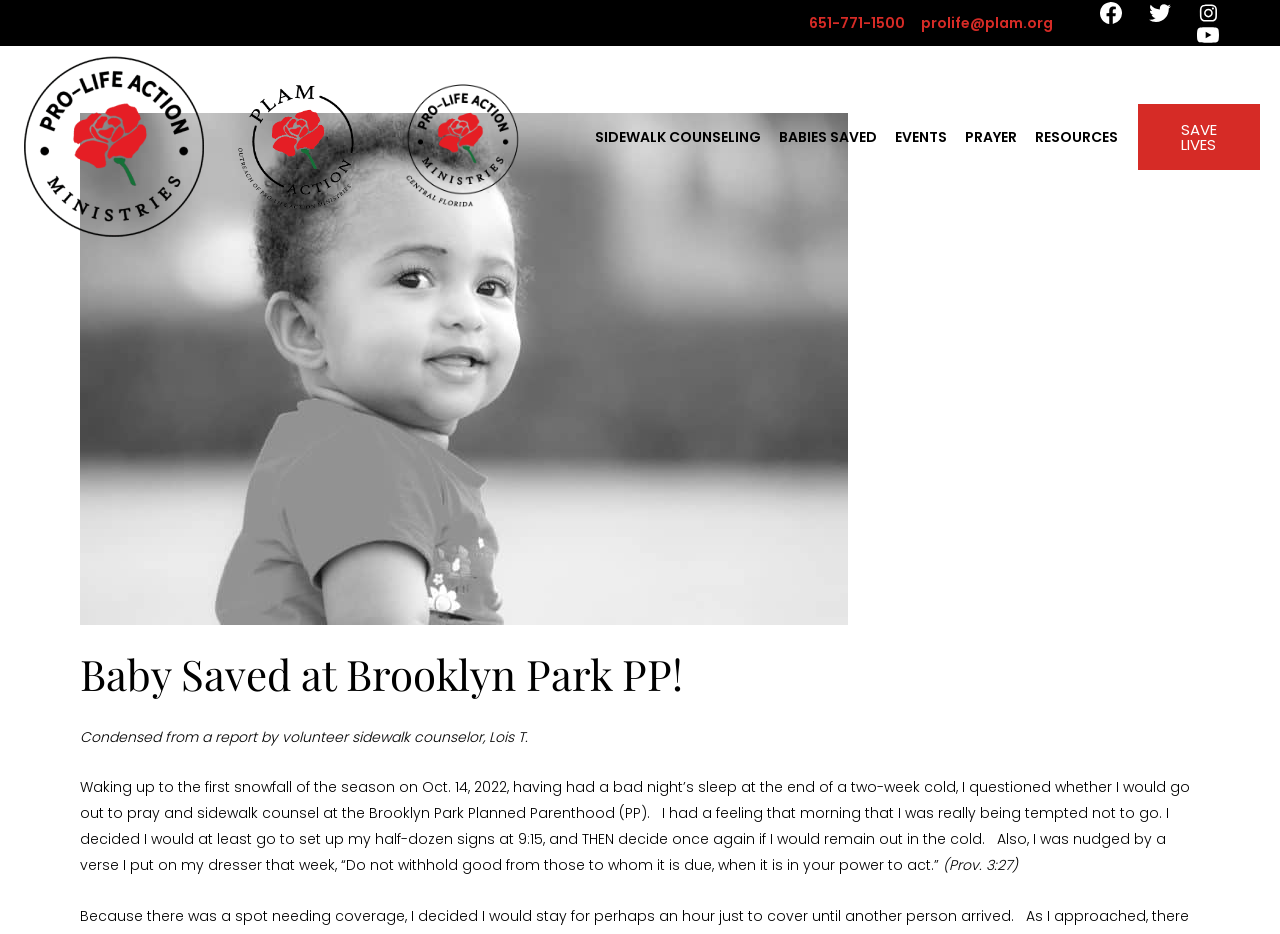Kindly determine the bounding box coordinates for the clickable area to achieve the given instruction: "Click the Terms of Use link".

None